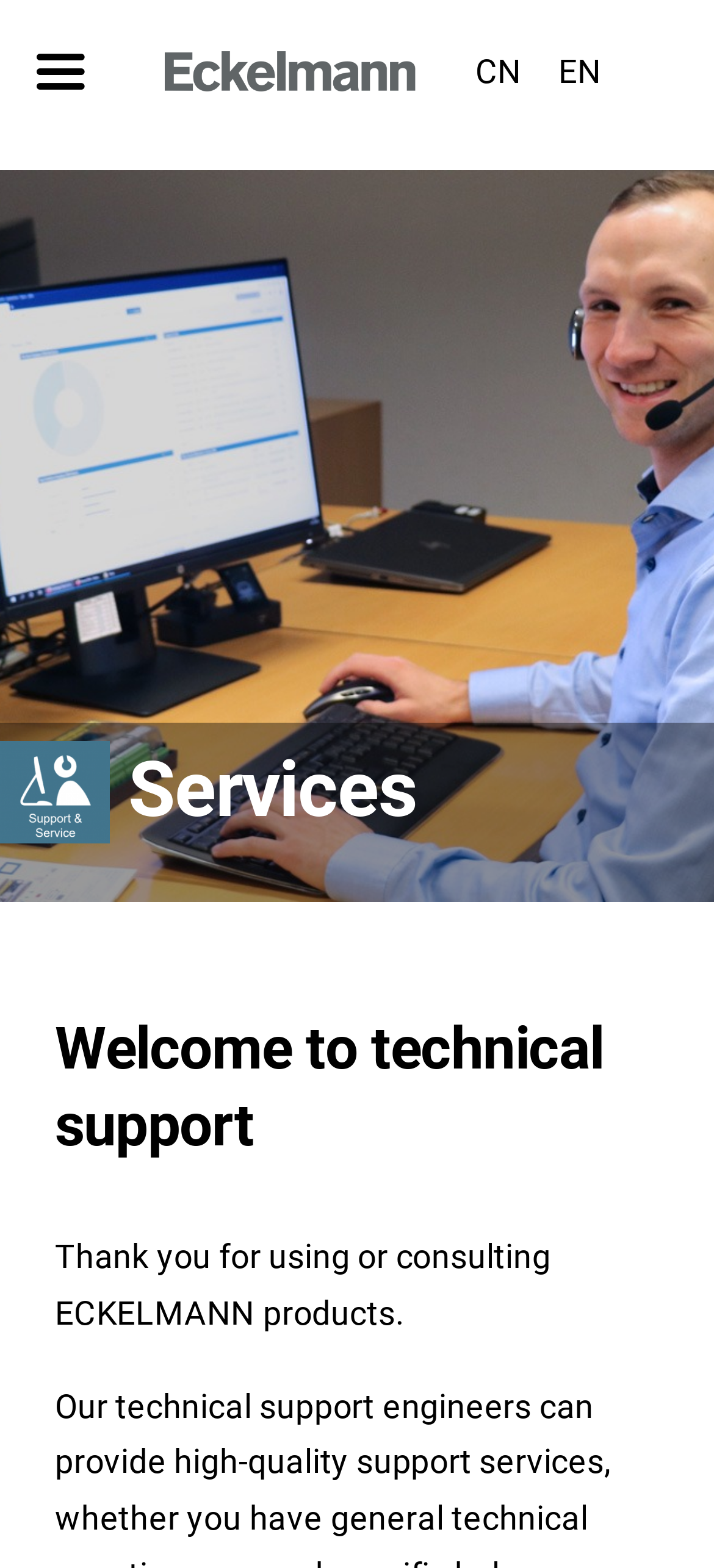Please predict the bounding box coordinates of the element's region where a click is necessary to complete the following instruction: "Switch to Chinese language". The coordinates should be represented by four float numbers between 0 and 1, i.e., [left, top, right, bottom].

[0.64, 0.028, 0.757, 0.063]